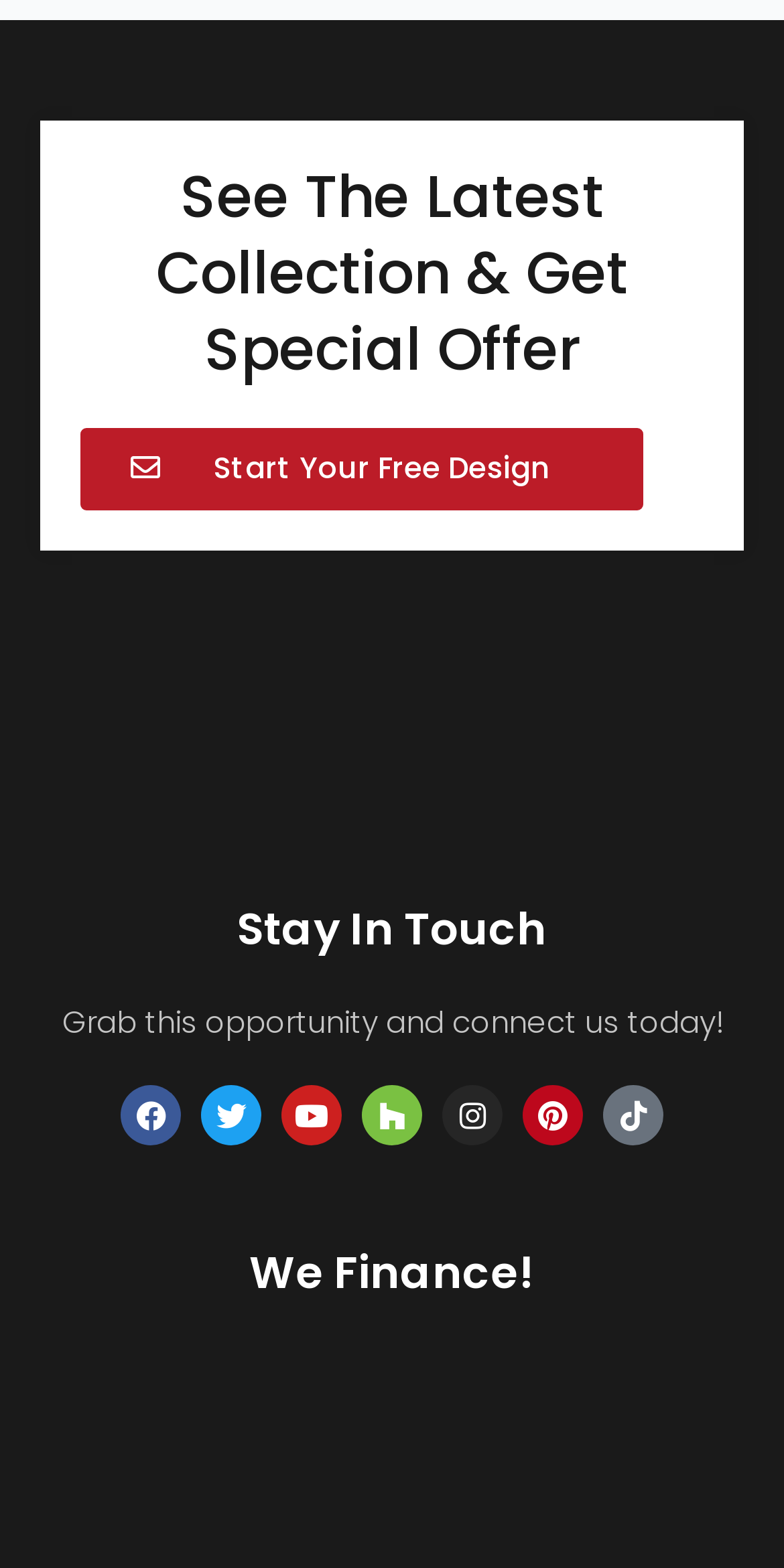What is the purpose of the 'Stay In Touch' section?
Please respond to the question with a detailed and well-explained answer.

The 'Stay In Touch' section contains links to various social media platforms, suggesting that its purpose is to allow users to connect with the website on these platforms and stay updated.